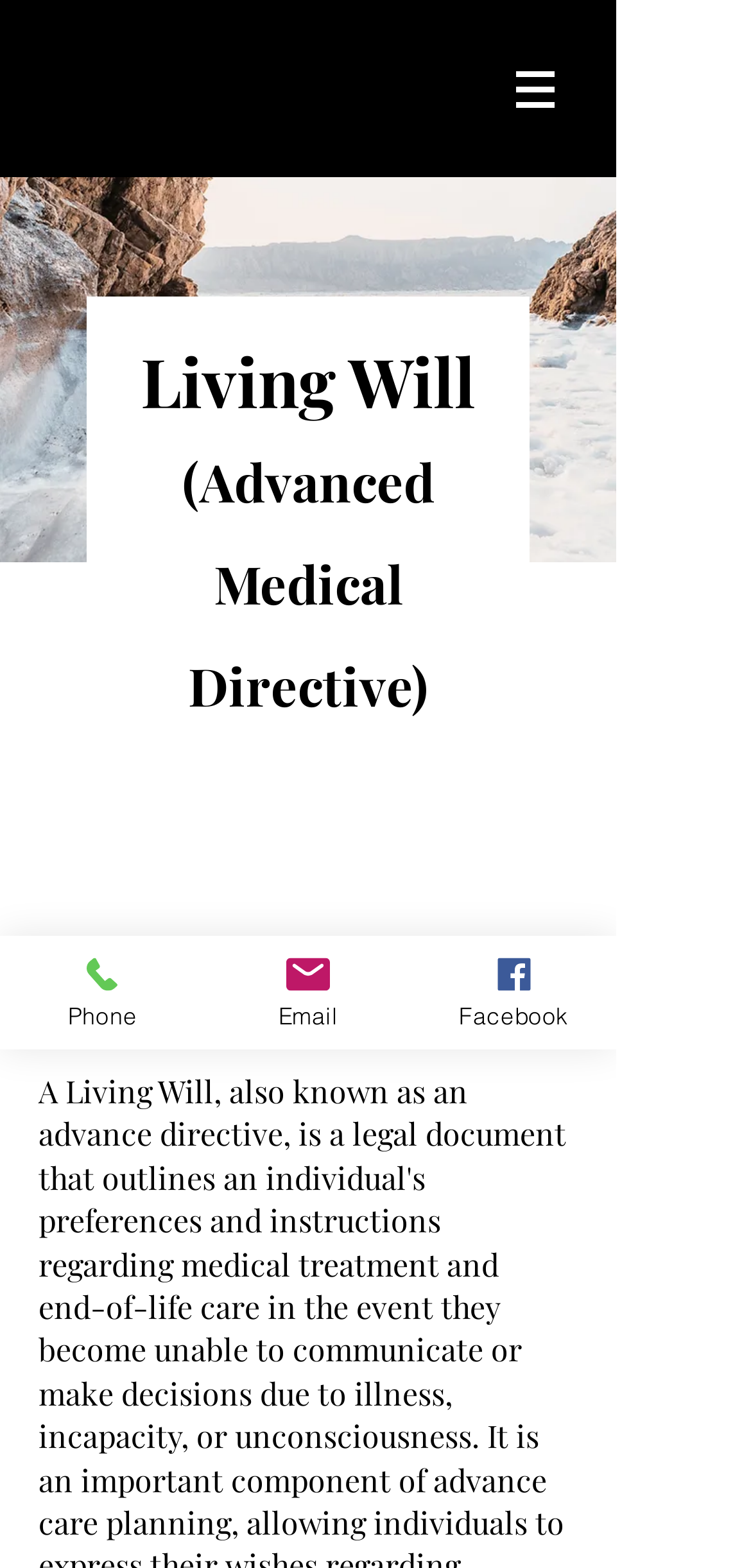Provide a brief response to the question using a single word or phrase: 
What is the contact information provided?

Phone and Email